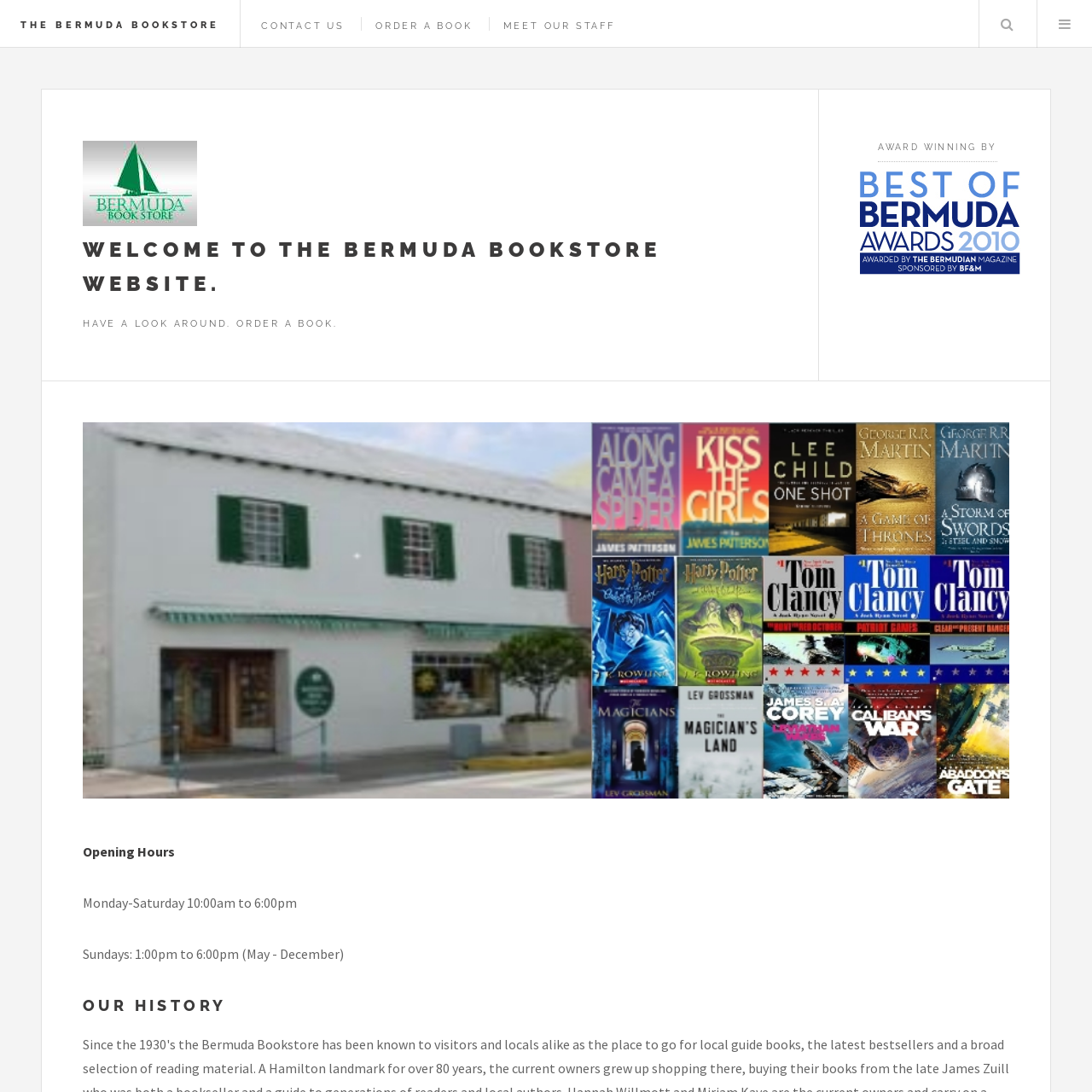Please answer the following question using a single word or phrase: 
What is the section below 'WELCOME TO THE BERMUDA BOOKSTORE WEBSITE.' about?

Award winning books